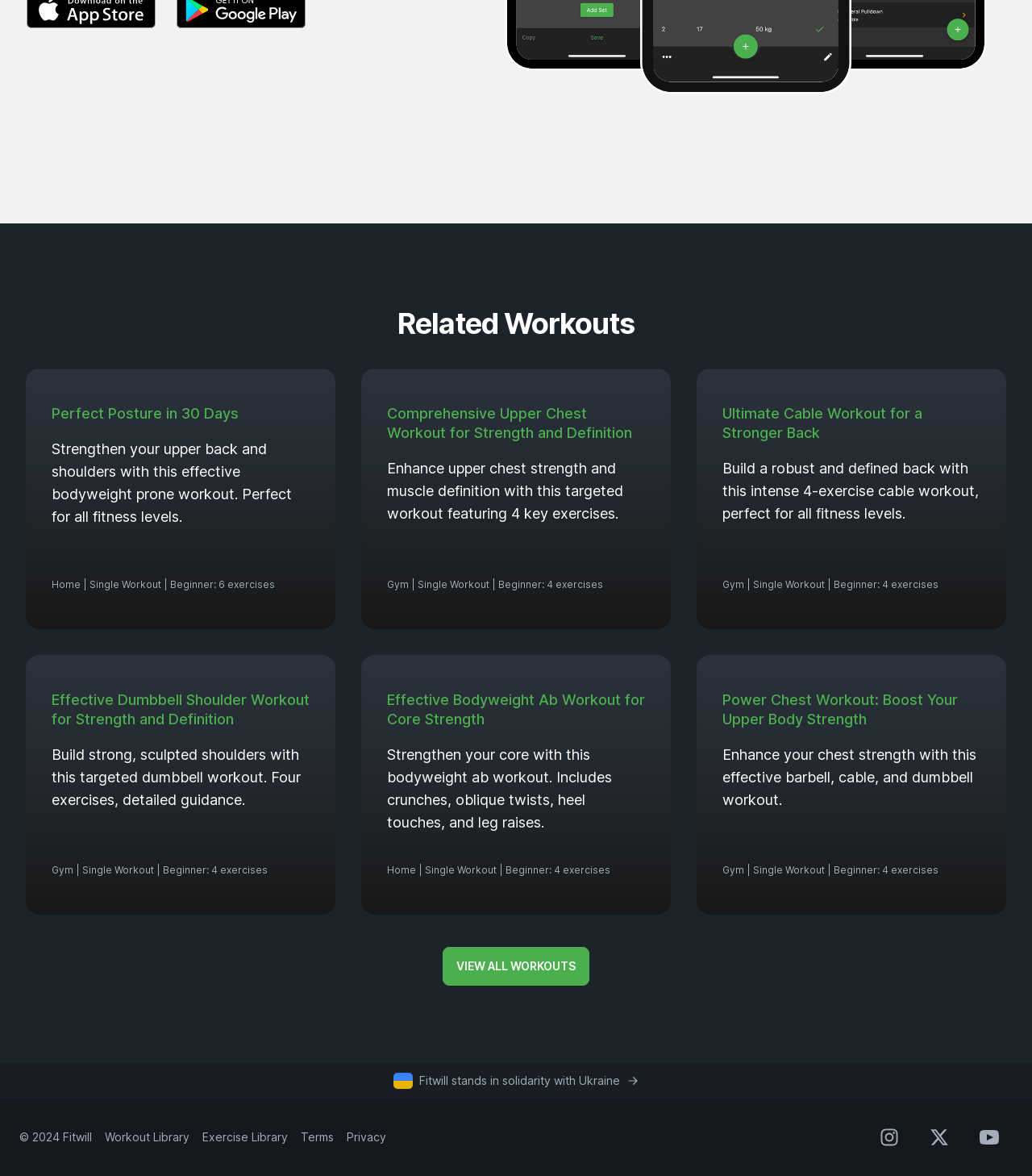How many social media links are at the bottom of the page?
Relying on the image, give a concise answer in one word or a brief phrase.

3